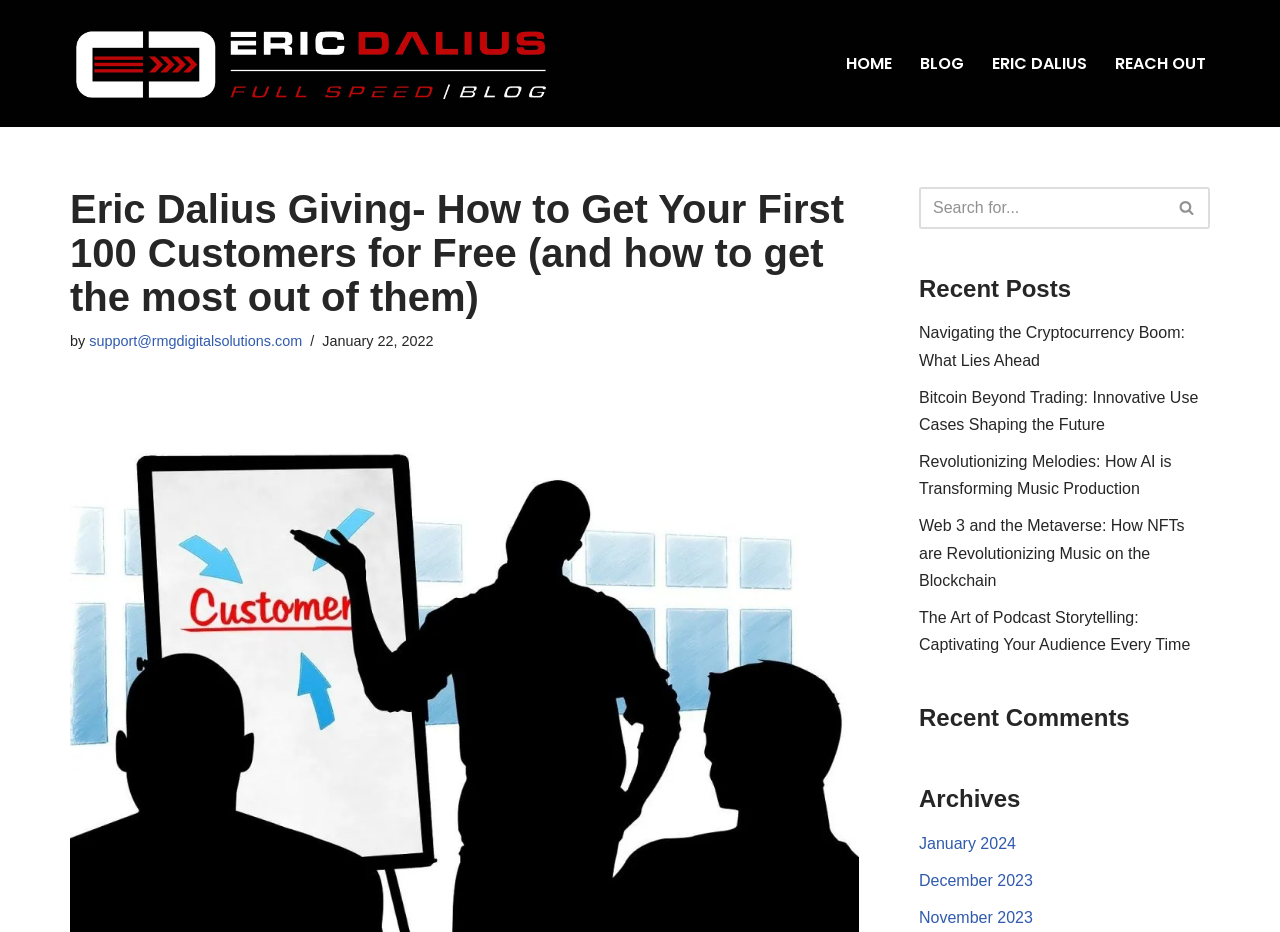Who is the author of this webpage?
Provide a thorough and detailed answer to the question.

The author of this webpage is Eric Dalius, which can be inferred from the logo and the navigation menu item 'ERIC DALIUS'.